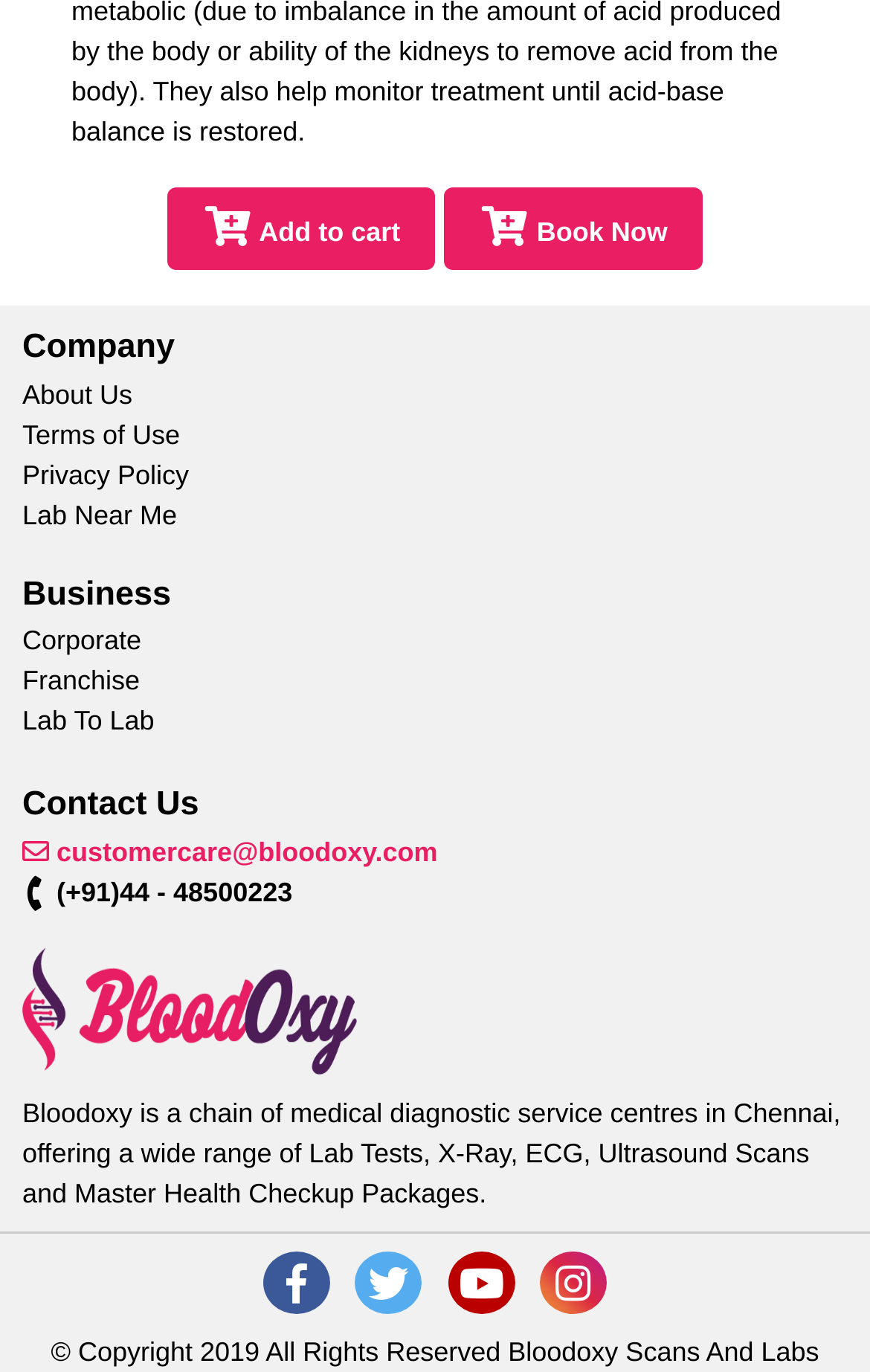Please identify the bounding box coordinates of the element's region that I should click in order to complete the following instruction: "View Privacy Policy". The bounding box coordinates consist of four float numbers between 0 and 1, i.e., [left, top, right, bottom].

None